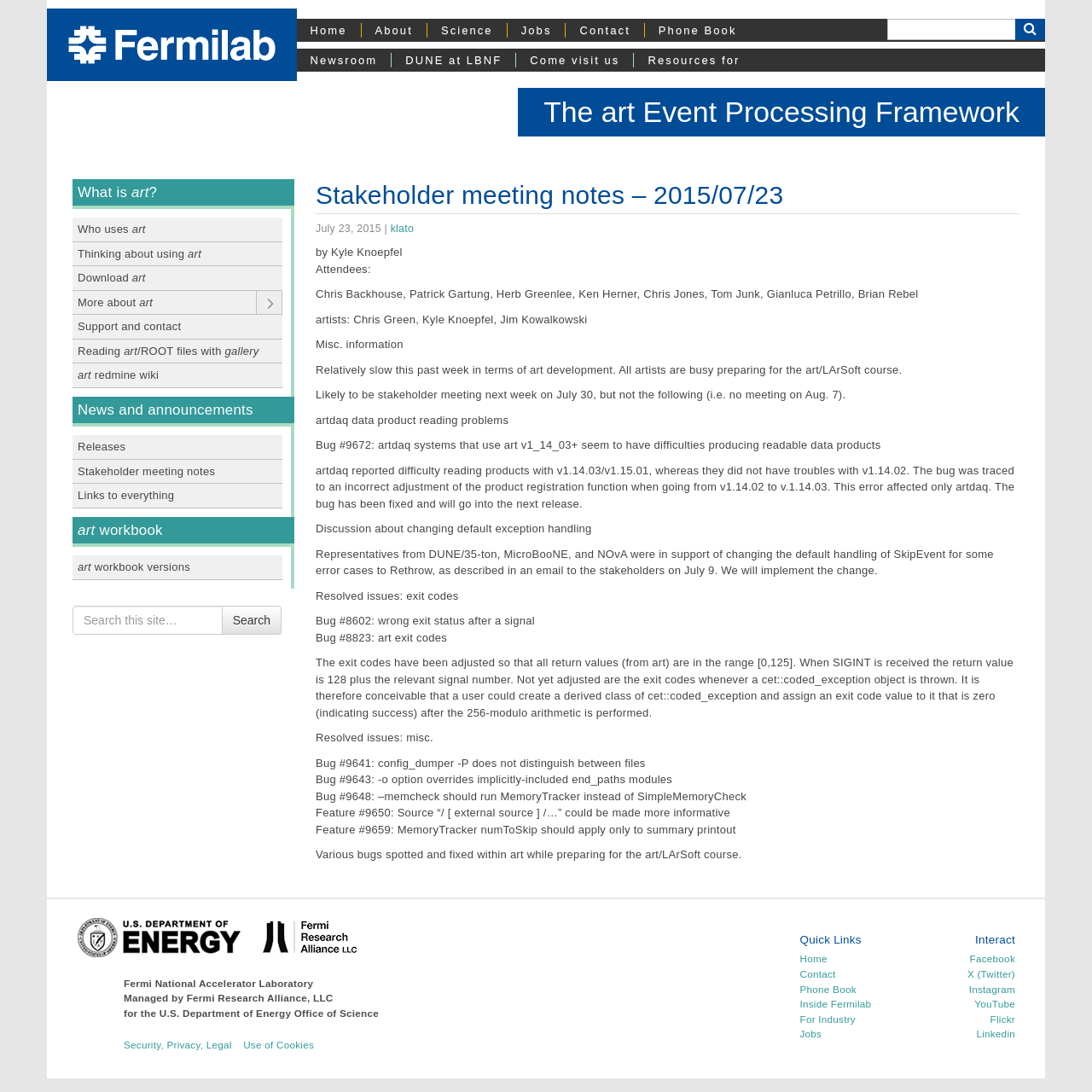Who is the author of the stakeholder meeting notes?
Based on the visual, give a brief answer using one word or a short phrase.

Kyle Knoepfel